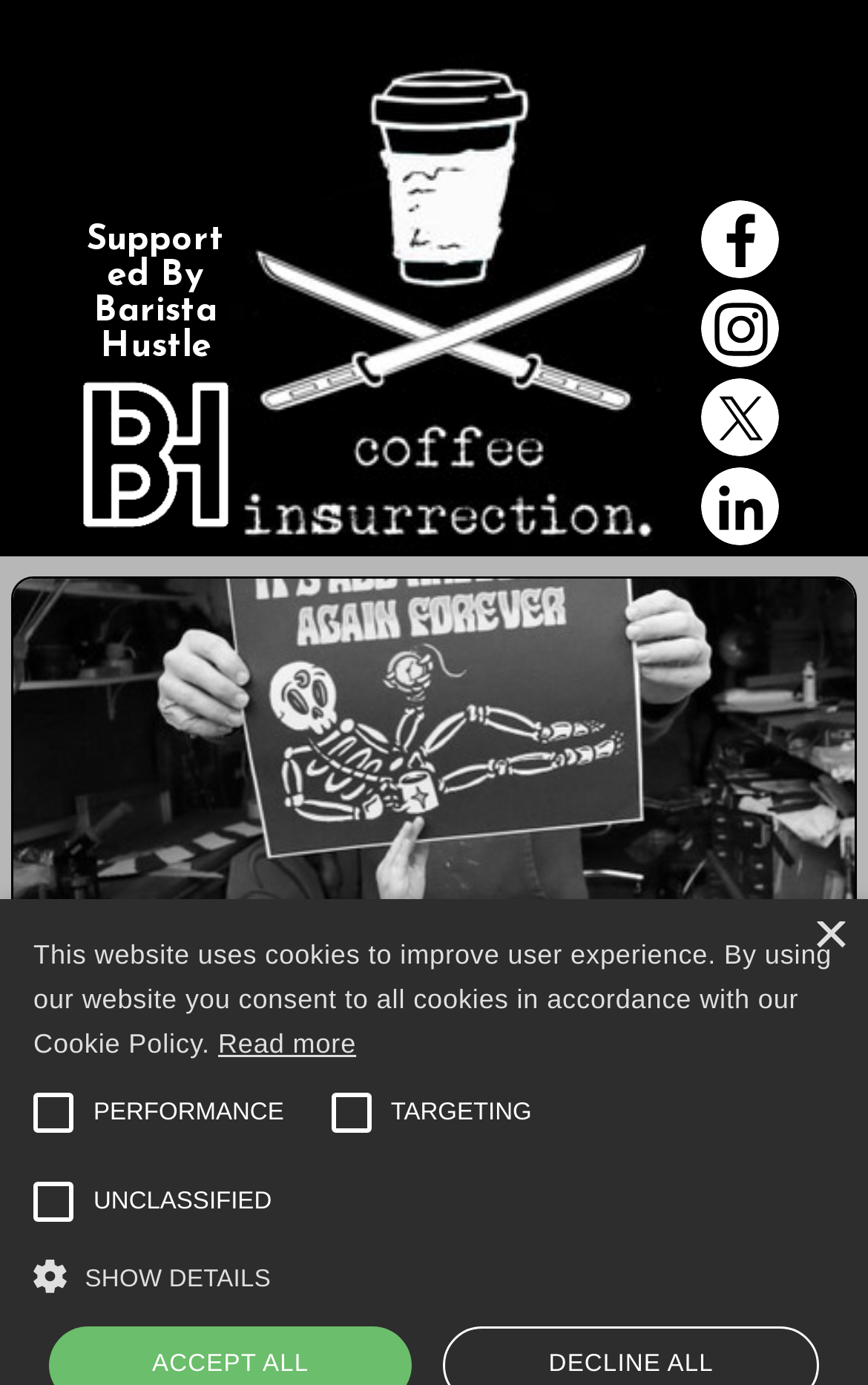Extract the bounding box of the UI element described as: "Coffee Insurrection Hero".

[0.041, 0.746, 0.484, 0.768]